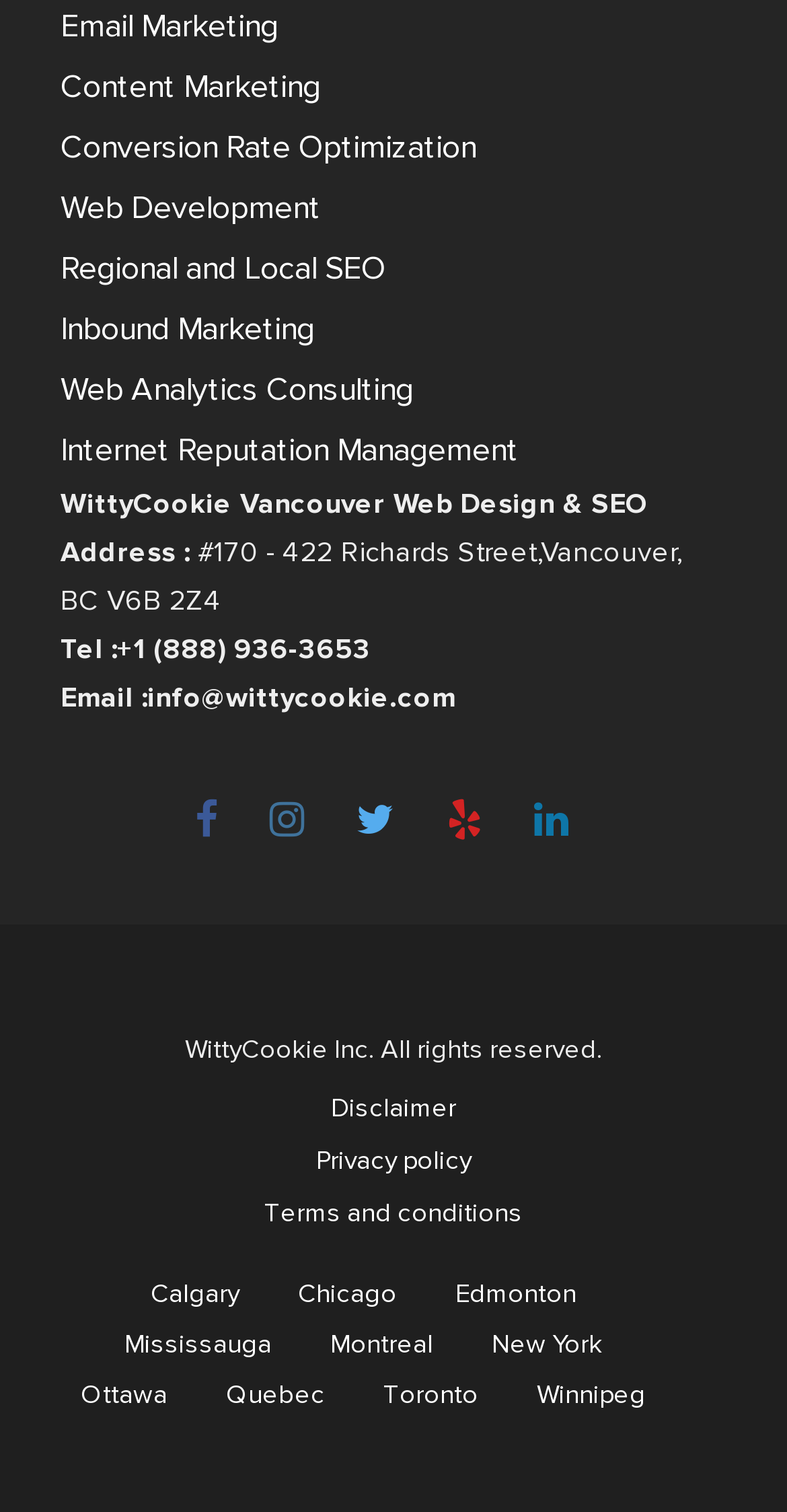Extract the bounding box for the UI element that matches this description: "Winnipeg".

[0.65, 0.907, 0.853, 0.941]